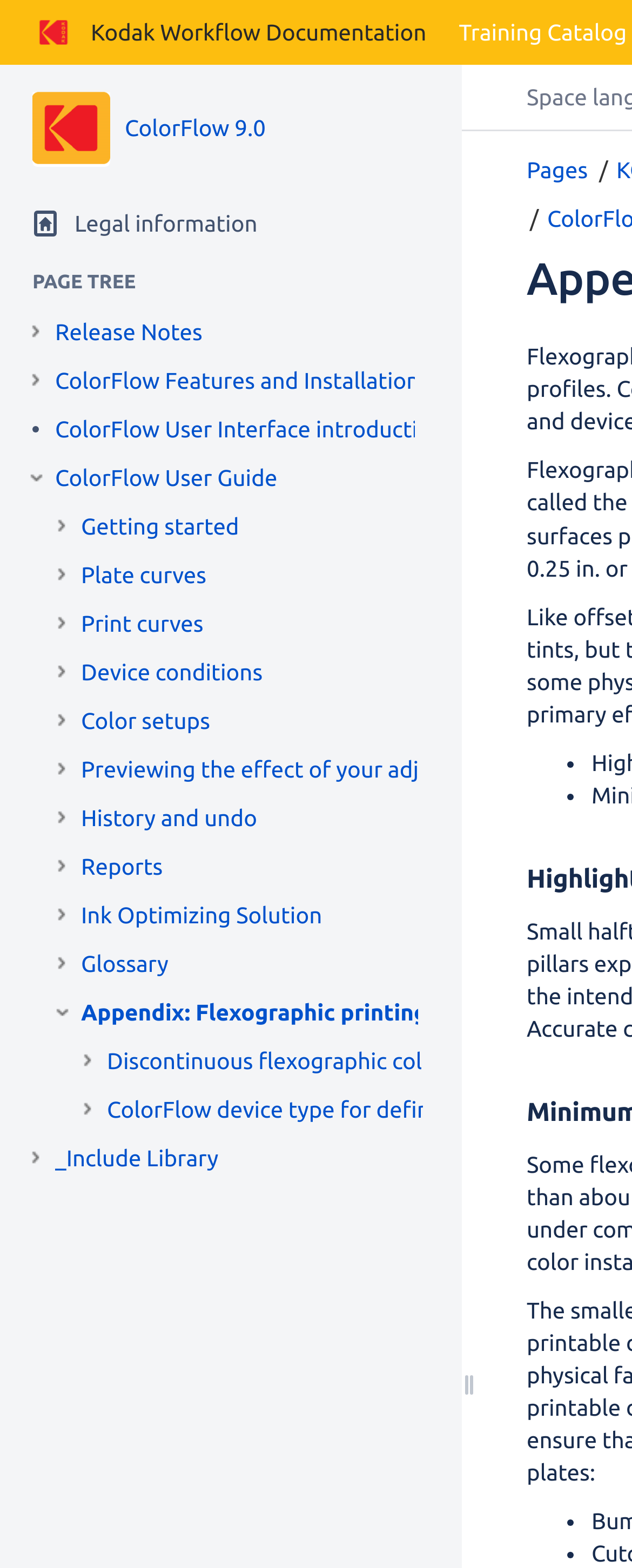Provide a brief response in the form of a single word or phrase:
How many links are there in the page tree?

17